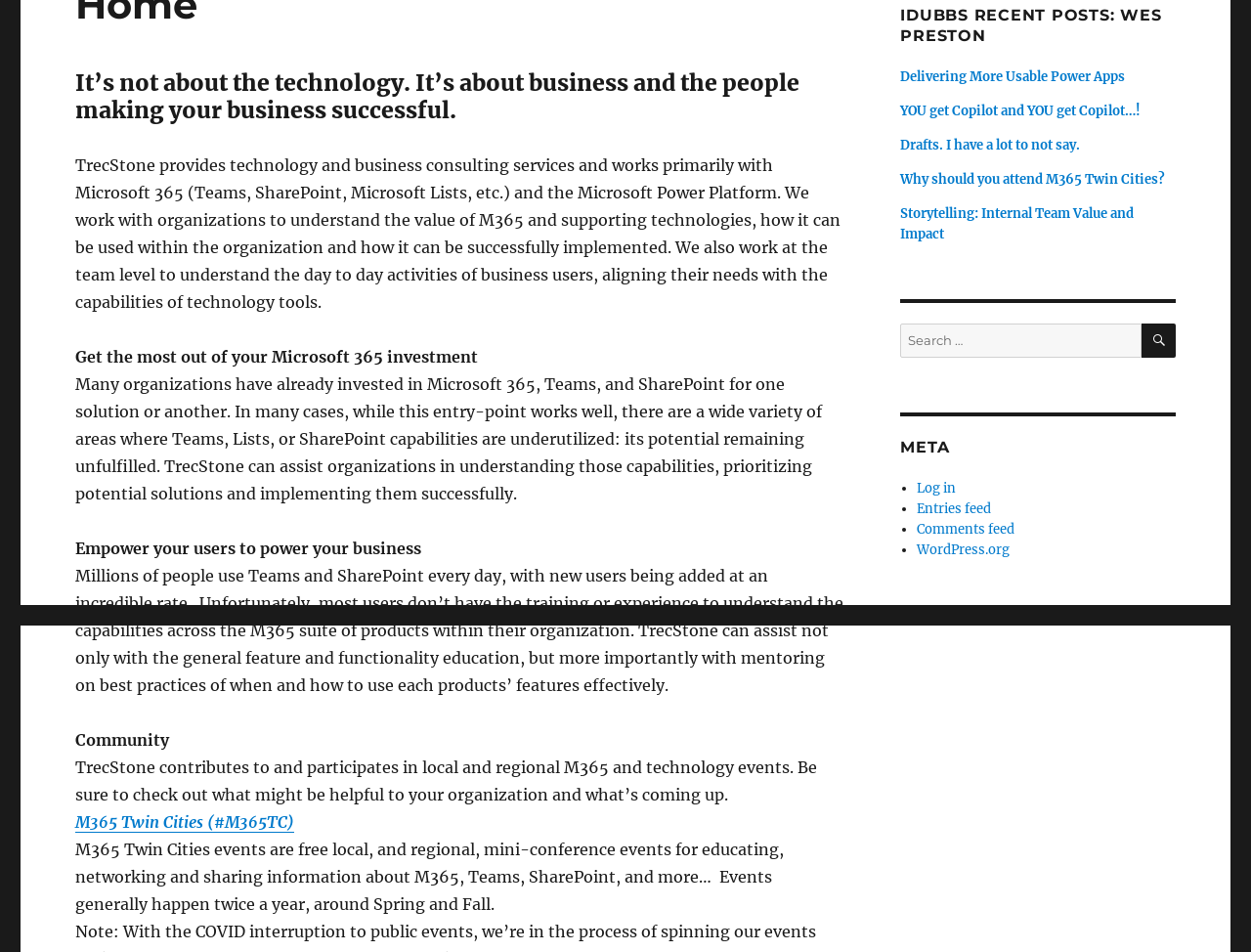Identify the bounding box of the HTML element described as: "Comments feed".

[0.733, 0.547, 0.811, 0.564]